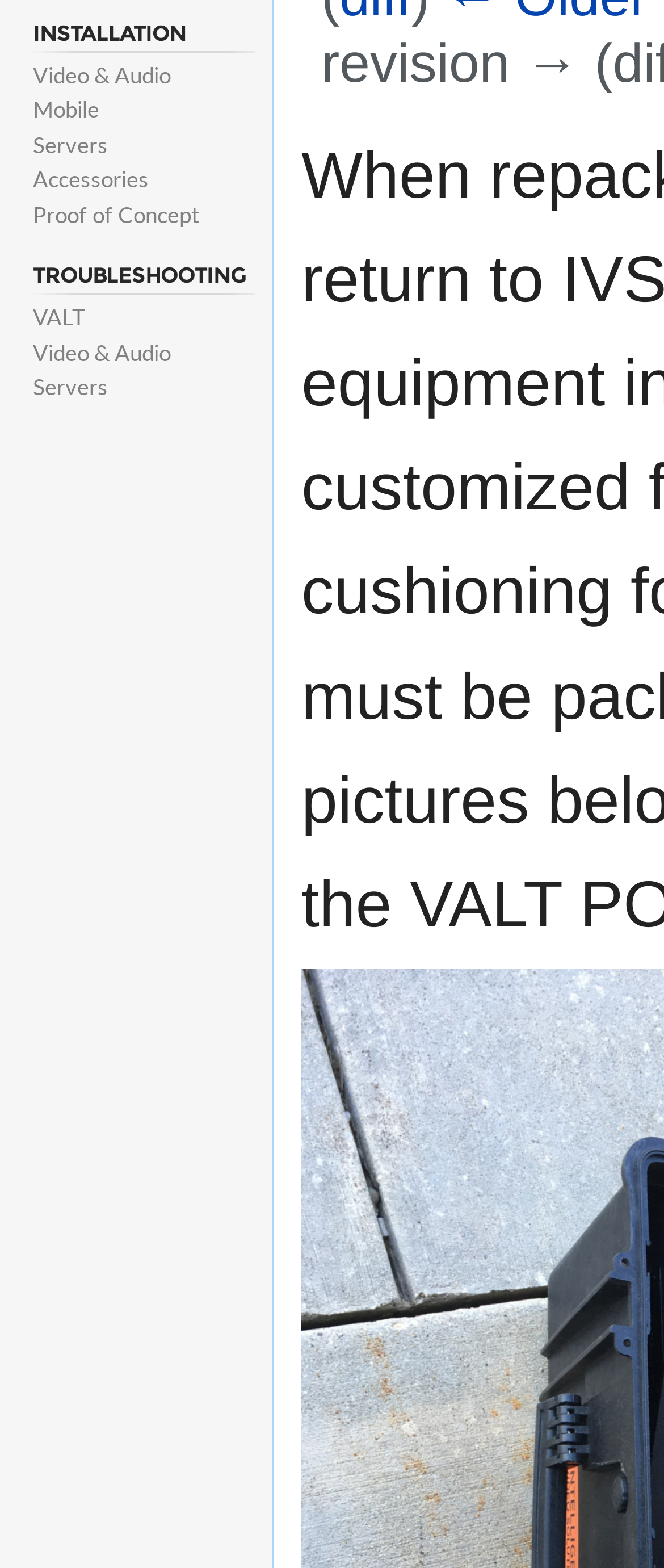Given the element description, predict the bounding box coordinates in the format (top-left x, top-left y, bottom-right x, bottom-right y). Make sure all values are between 0 and 1. Here is the element description: VALT

[0.049, 0.194, 0.129, 0.211]